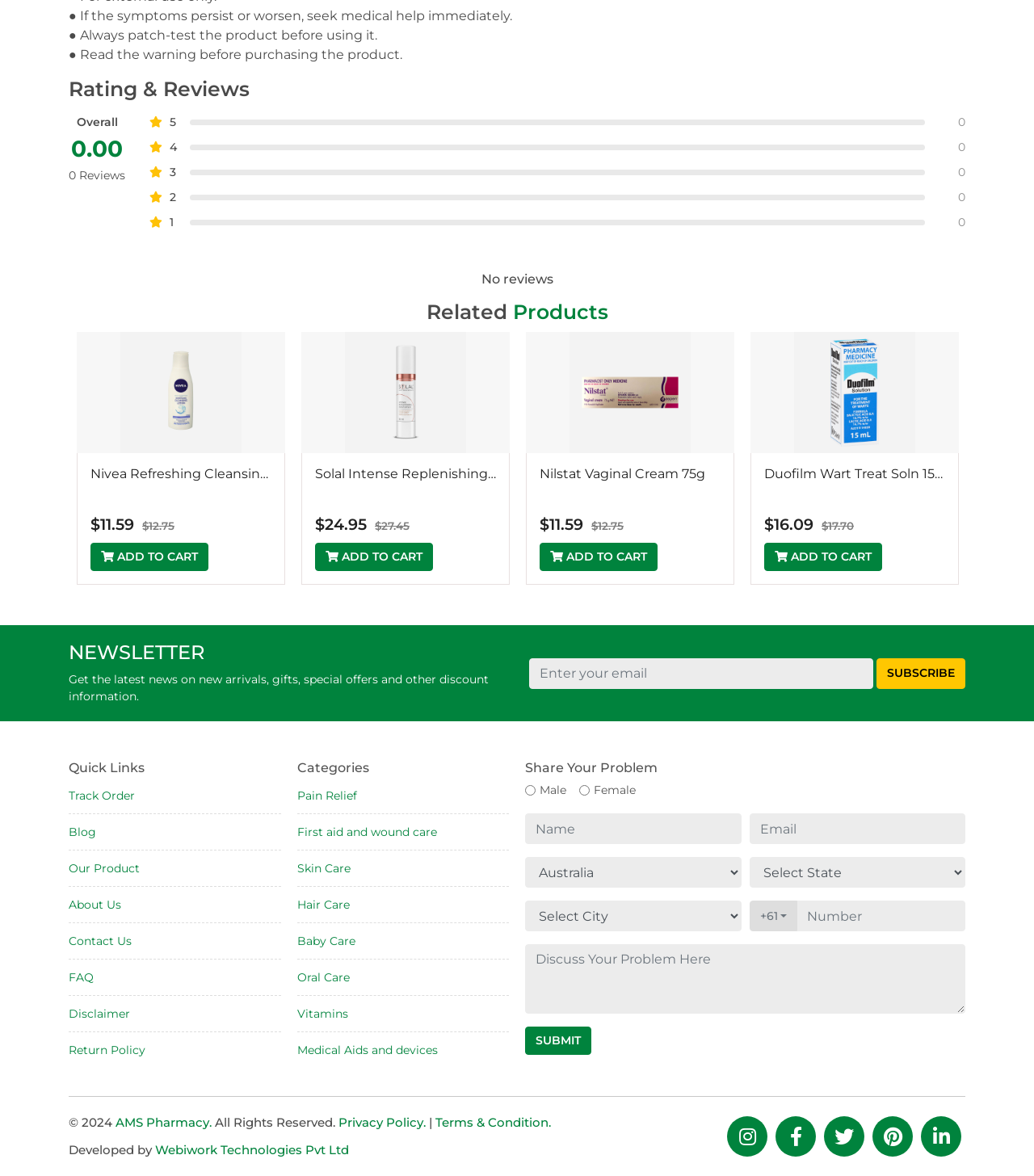Please provide a comprehensive answer to the question based on the screenshot: How many reviews are there for the product?

The number of reviews for the product can be found in the 'Rating & Reviews' section, where it is displayed as '0 Reviews'.